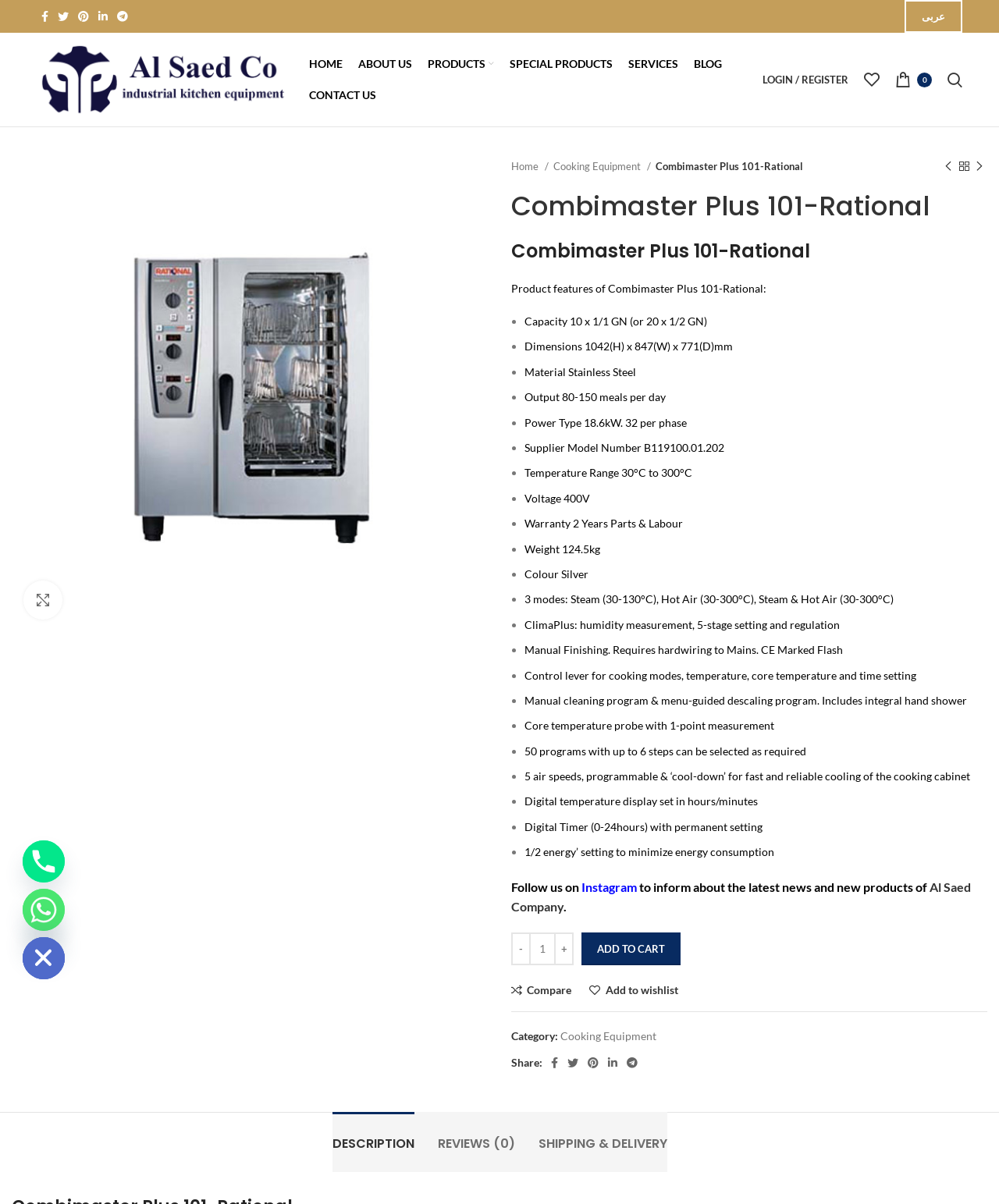Pinpoint the bounding box coordinates of the element to be clicked to execute the instruction: "Check the 'Highlights' section".

None